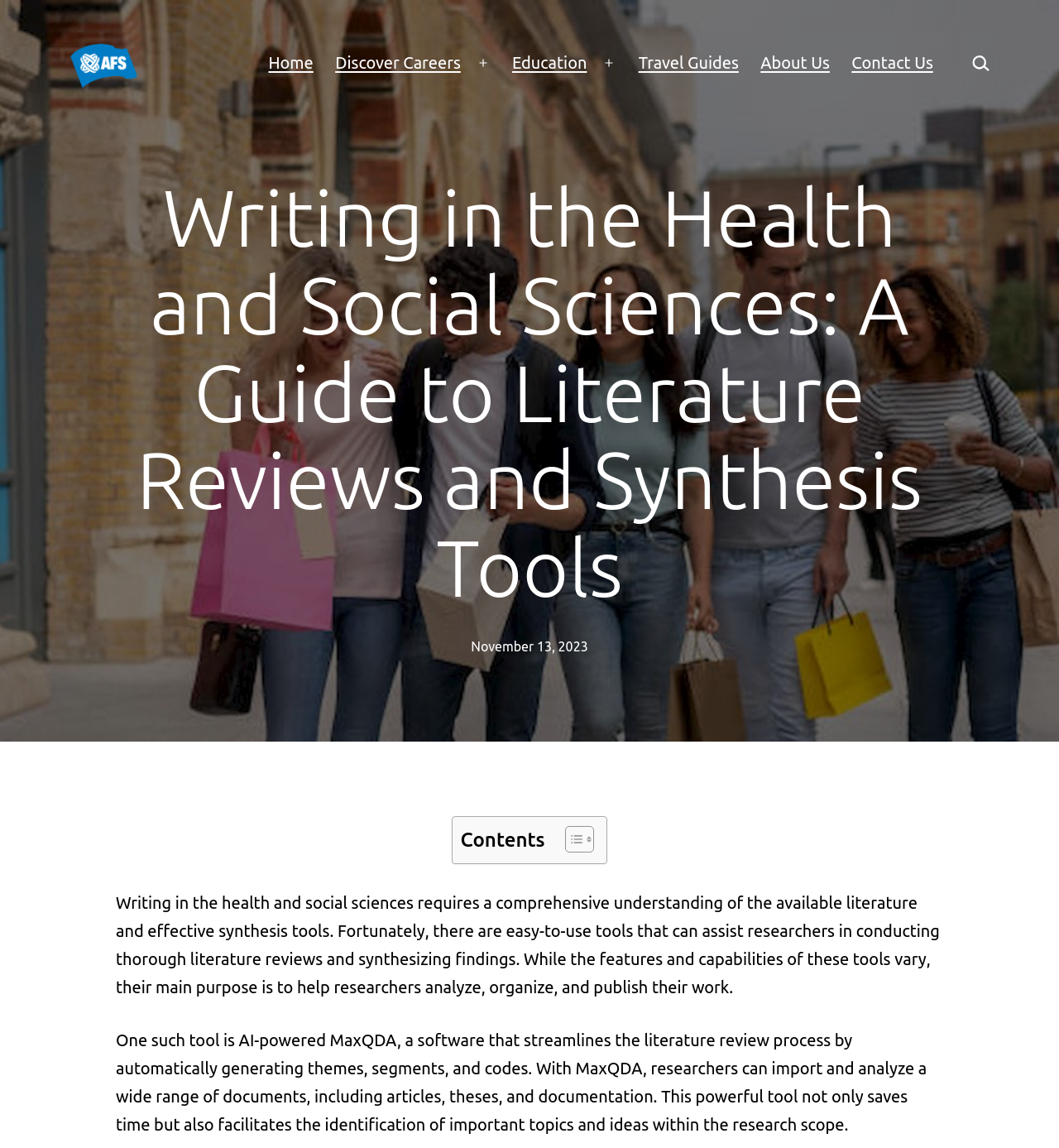Please determine the bounding box coordinates of the element to click on in order to accomplish the following task: "Click the 'Home' link". Ensure the coordinates are four float numbers ranging from 0 to 1, i.e., [left, top, right, bottom].

[0.243, 0.037, 0.306, 0.073]